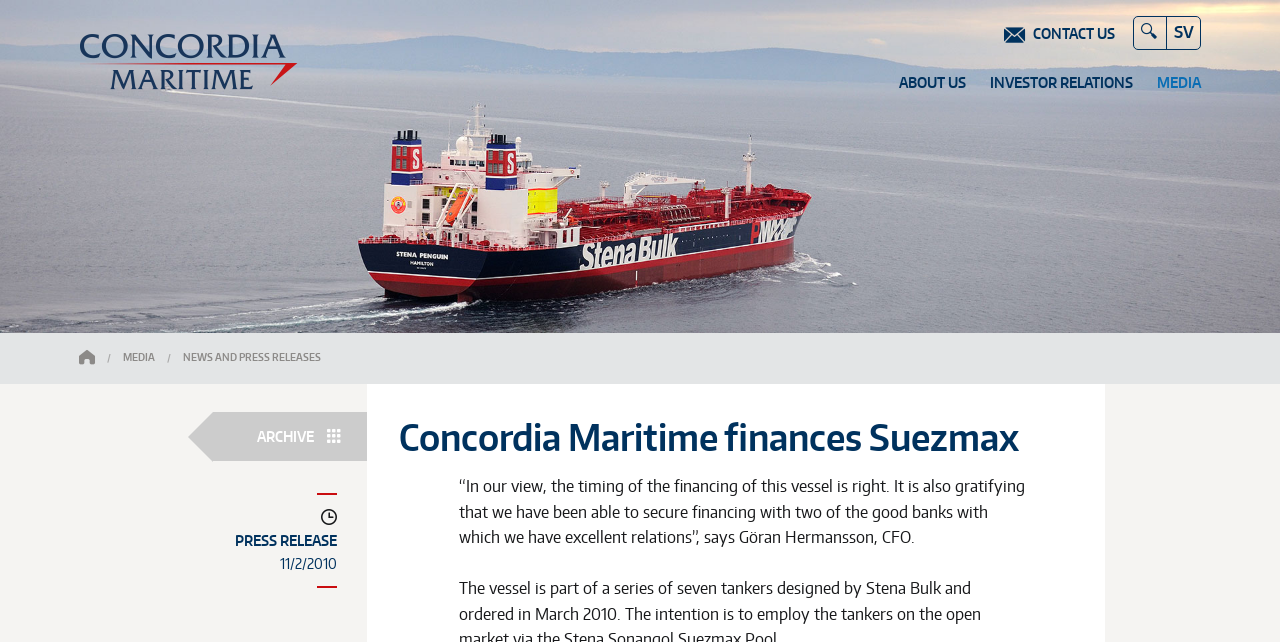Find the bounding box coordinates of the clickable area required to complete the following action: "View NEWS AND PRESS RELEASES".

[0.143, 0.547, 0.251, 0.566]